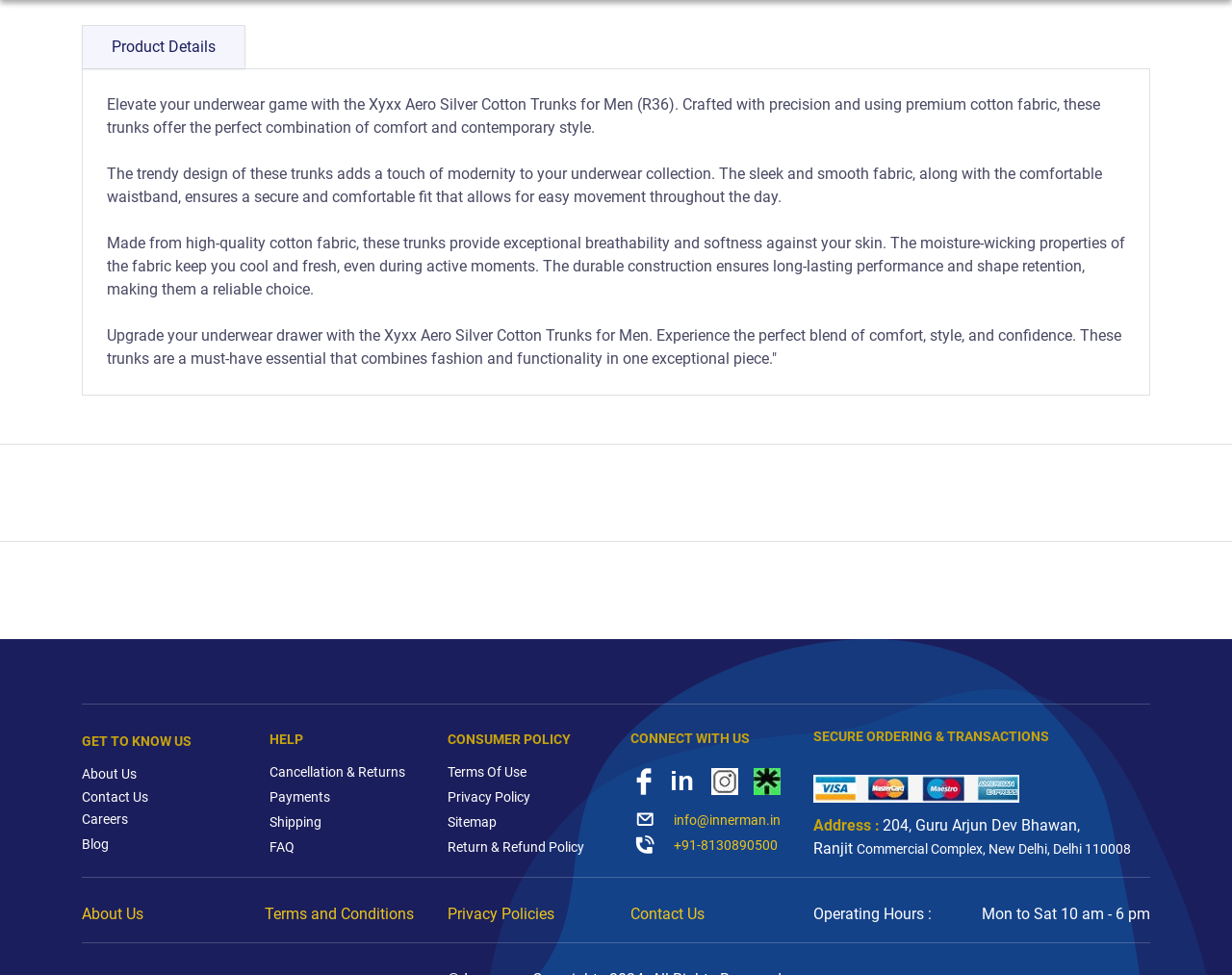Please give a concise answer to this question using a single word or phrase: 
What is the phone number provided on this webpage?

+91-8130890500